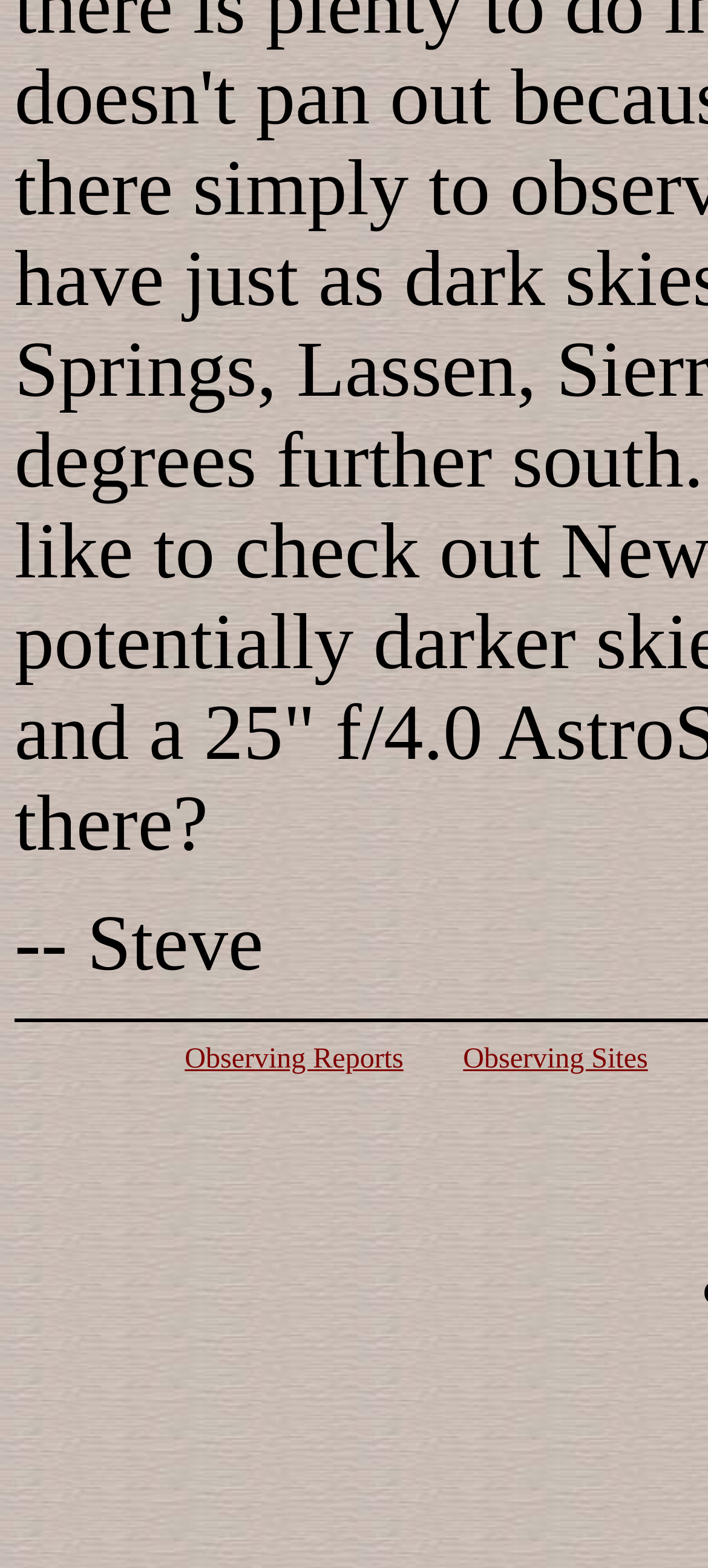Using the description "Observing Sites", locate and provide the bounding box of the UI element.

[0.654, 0.666, 0.915, 0.686]